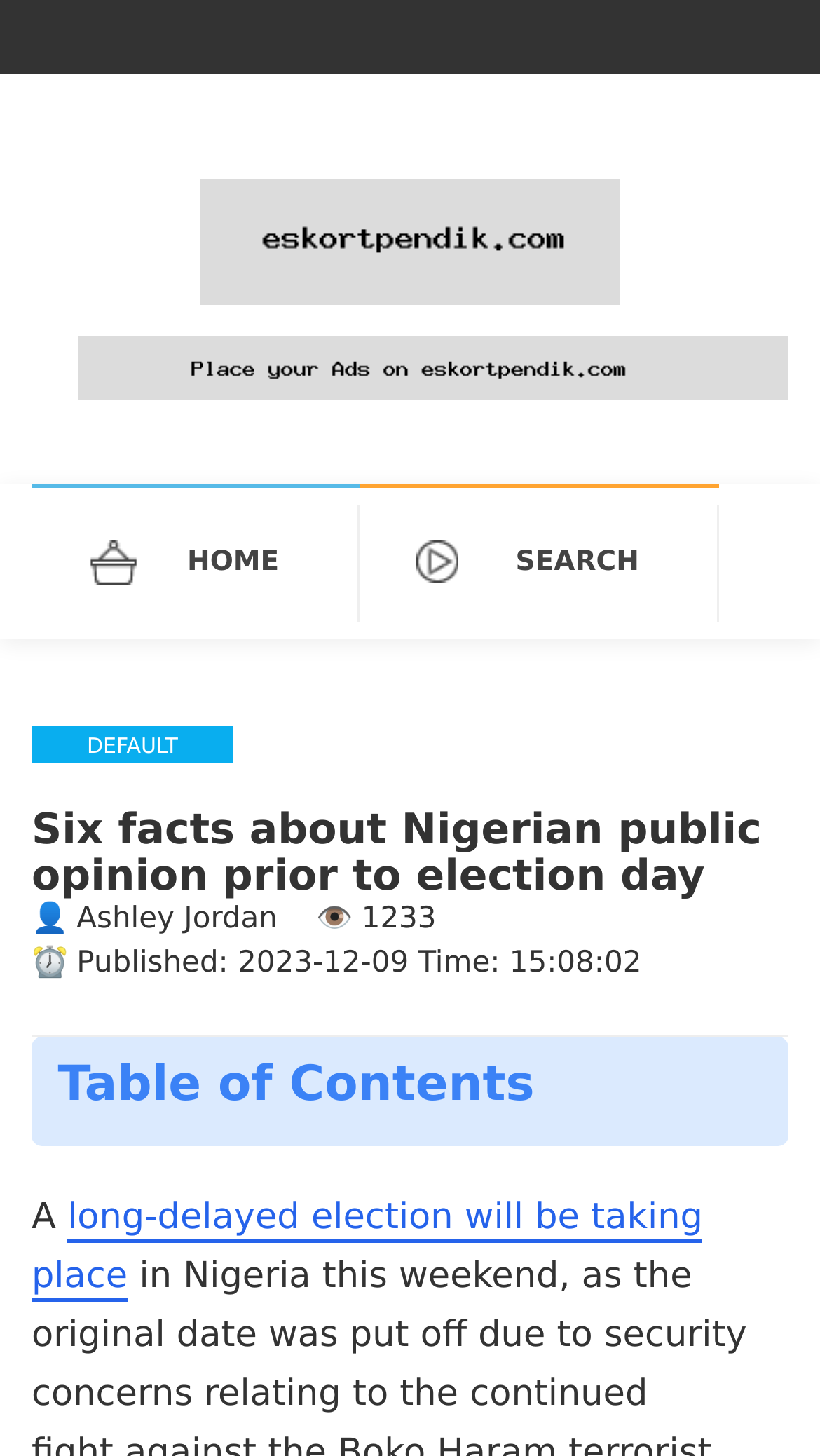Based on the element description: "Home", identify the UI element and provide its bounding box coordinates. Use four float numbers between 0 and 1, [left, top, right, bottom].

[0.09, 0.347, 0.438, 0.427]